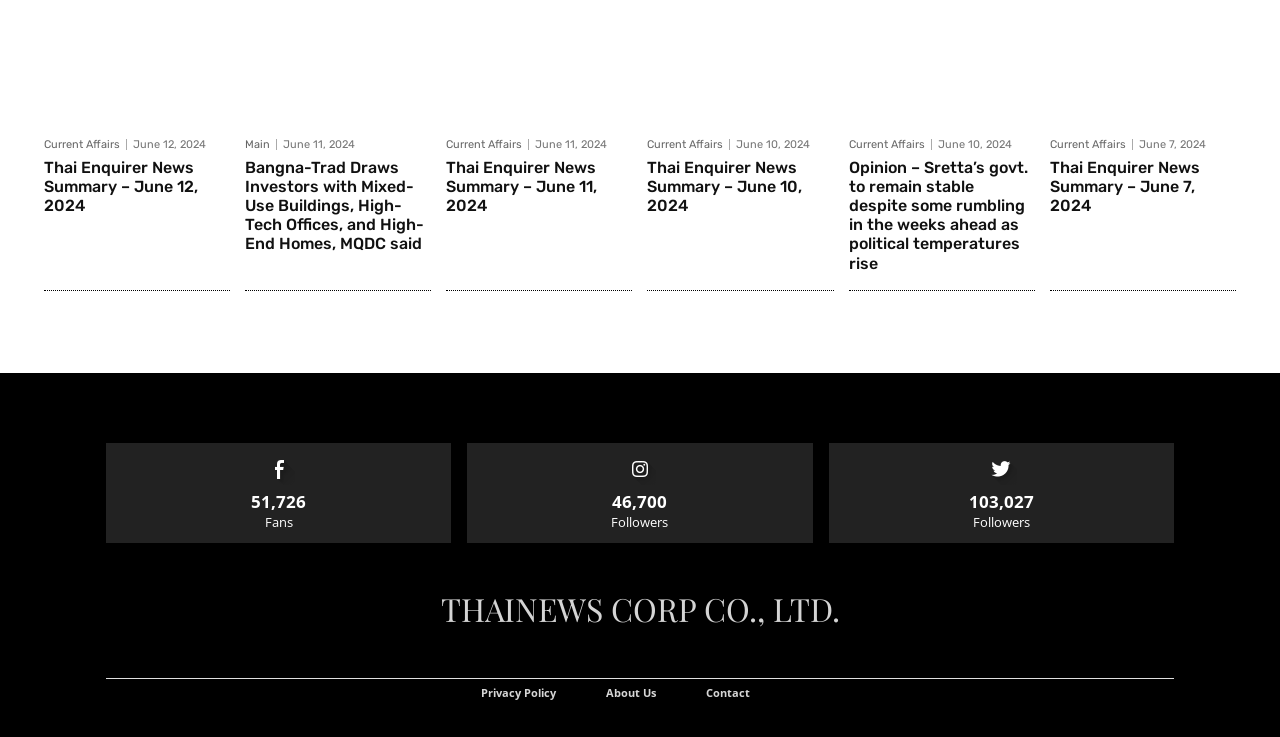Please find the bounding box coordinates of the element that needs to be clicked to perform the following instruction: "Load more articles". The bounding box coordinates should be four float numbers between 0 and 1, represented as [left, top, right, bottom].

None